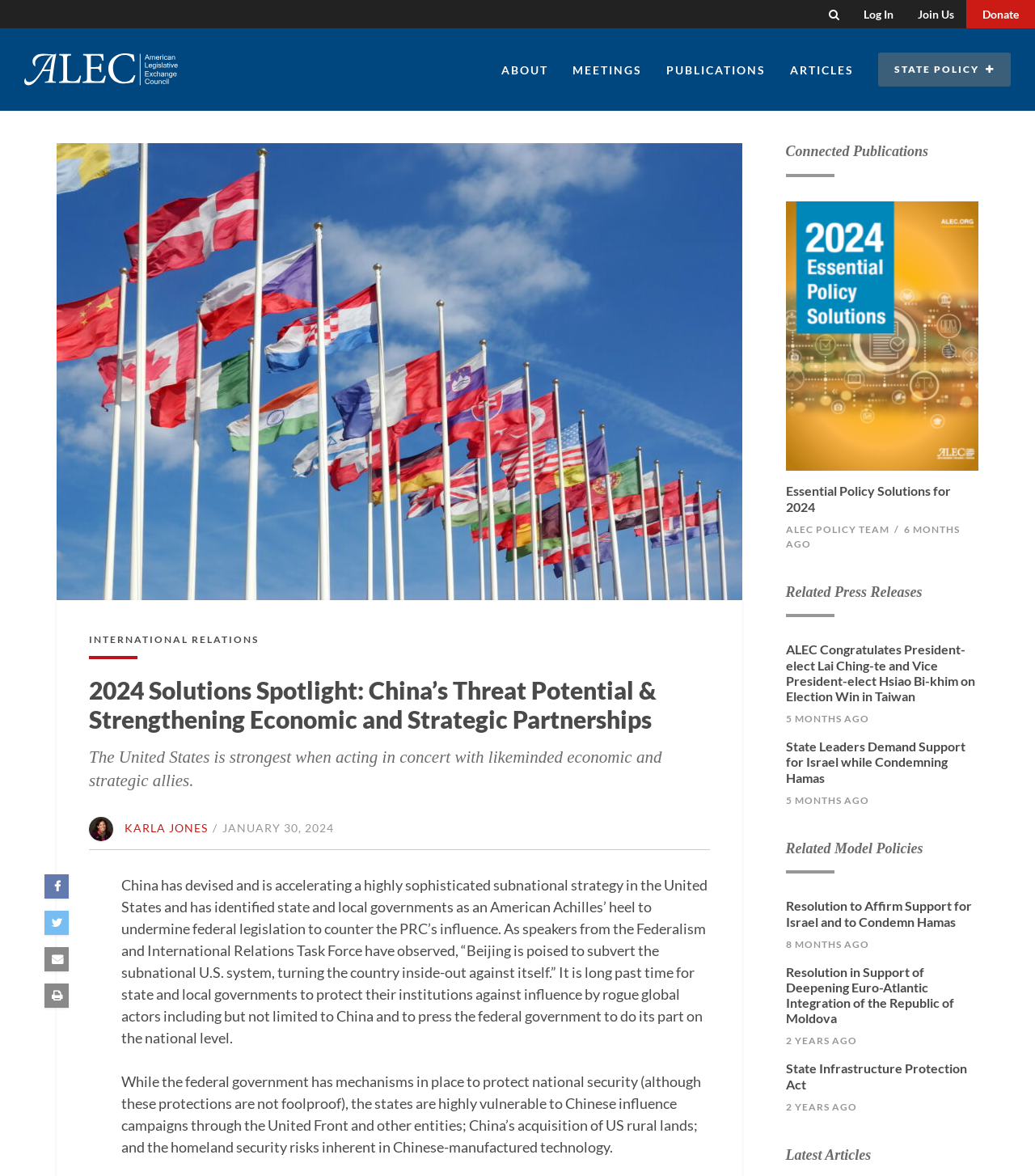Show the bounding box coordinates of the region that should be clicked to follow the instruction: "Search."

[0.789, 0.0, 0.823, 0.024]